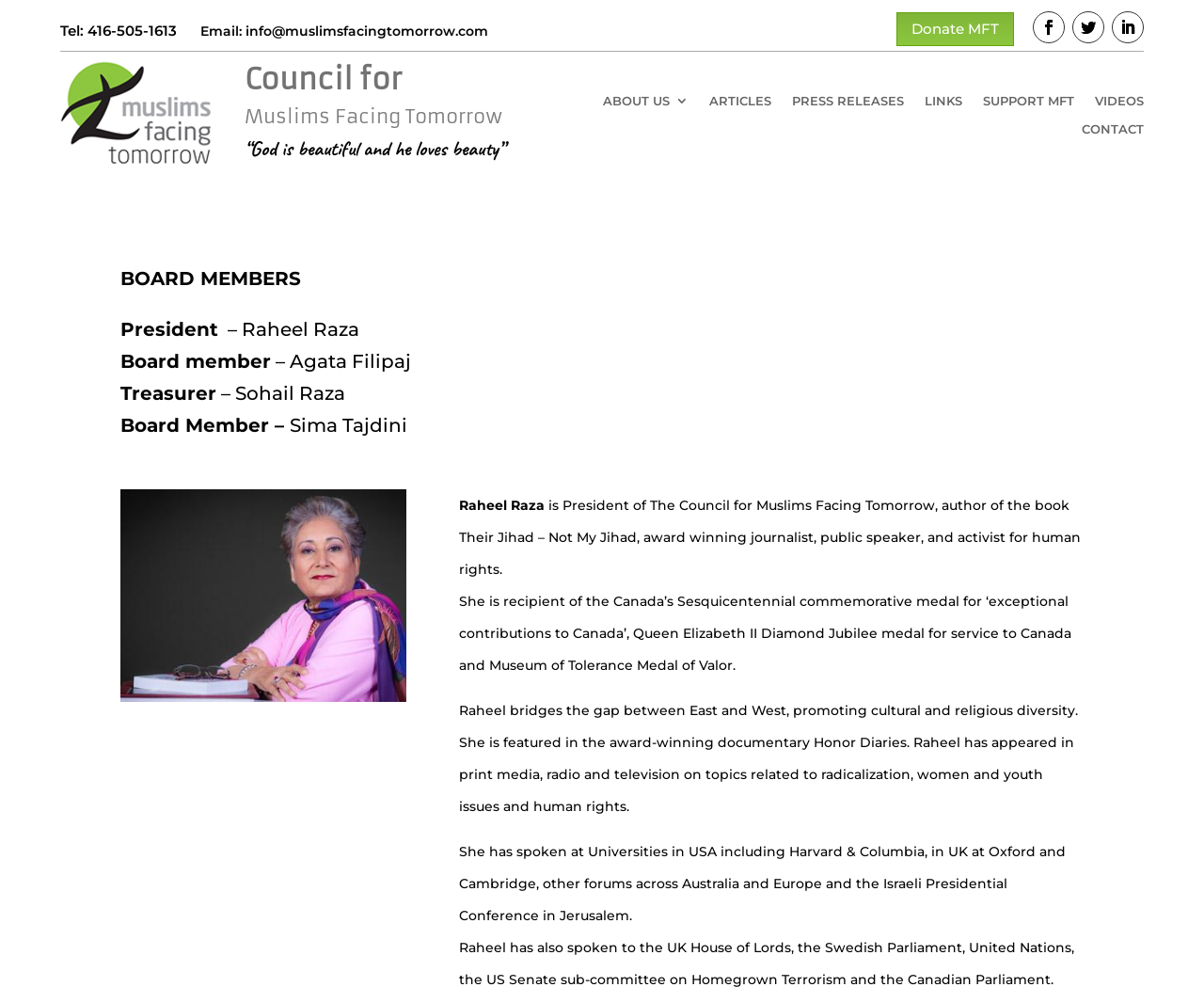Identify the bounding box for the UI element described as: "Follow". Ensure the coordinates are four float numbers between 0 and 1, formatted as [left, top, right, bottom].

[0.891, 0.011, 0.917, 0.043]